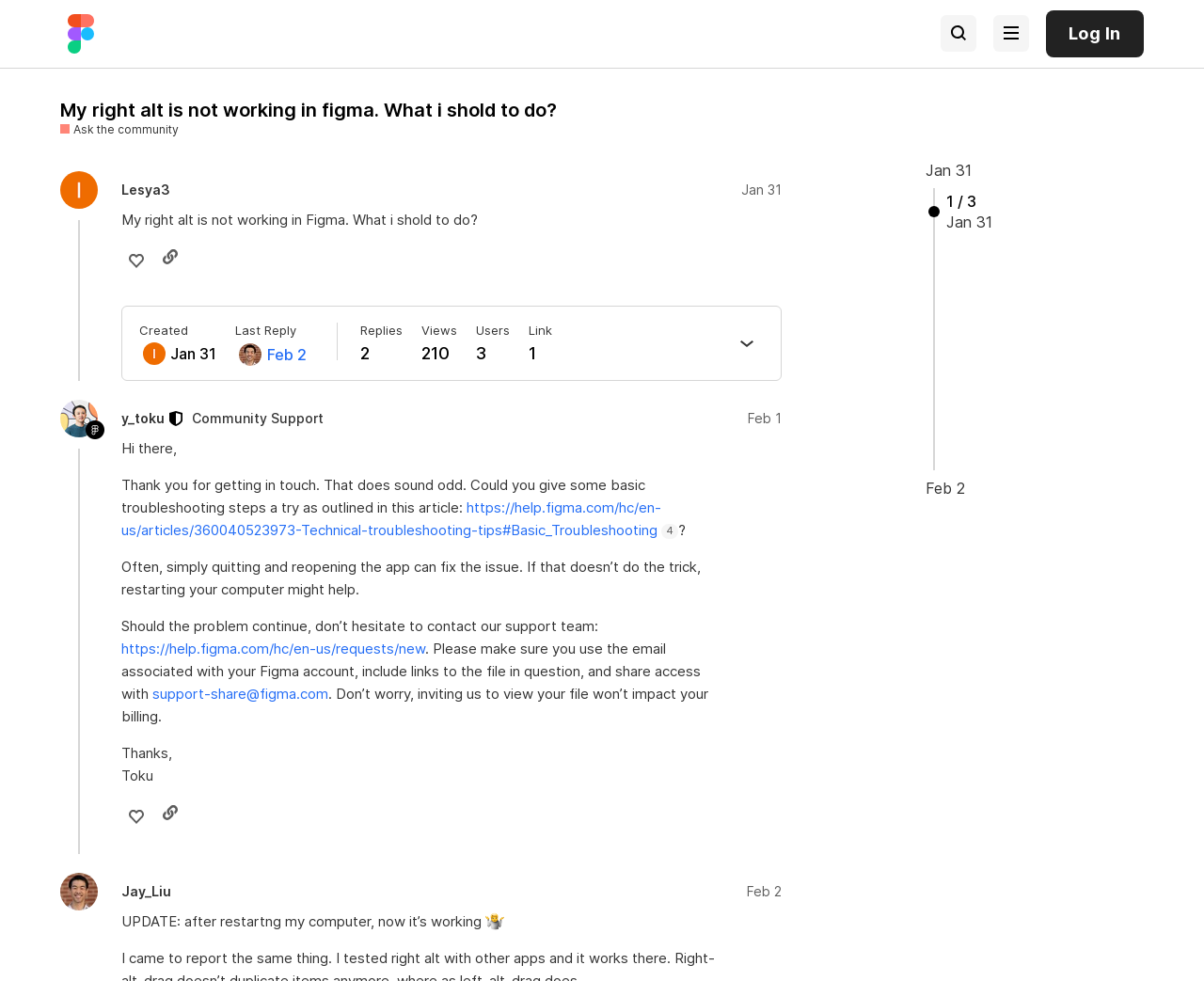Respond to the following query with just one word or a short phrase: 
How many replies are there in the post?

210